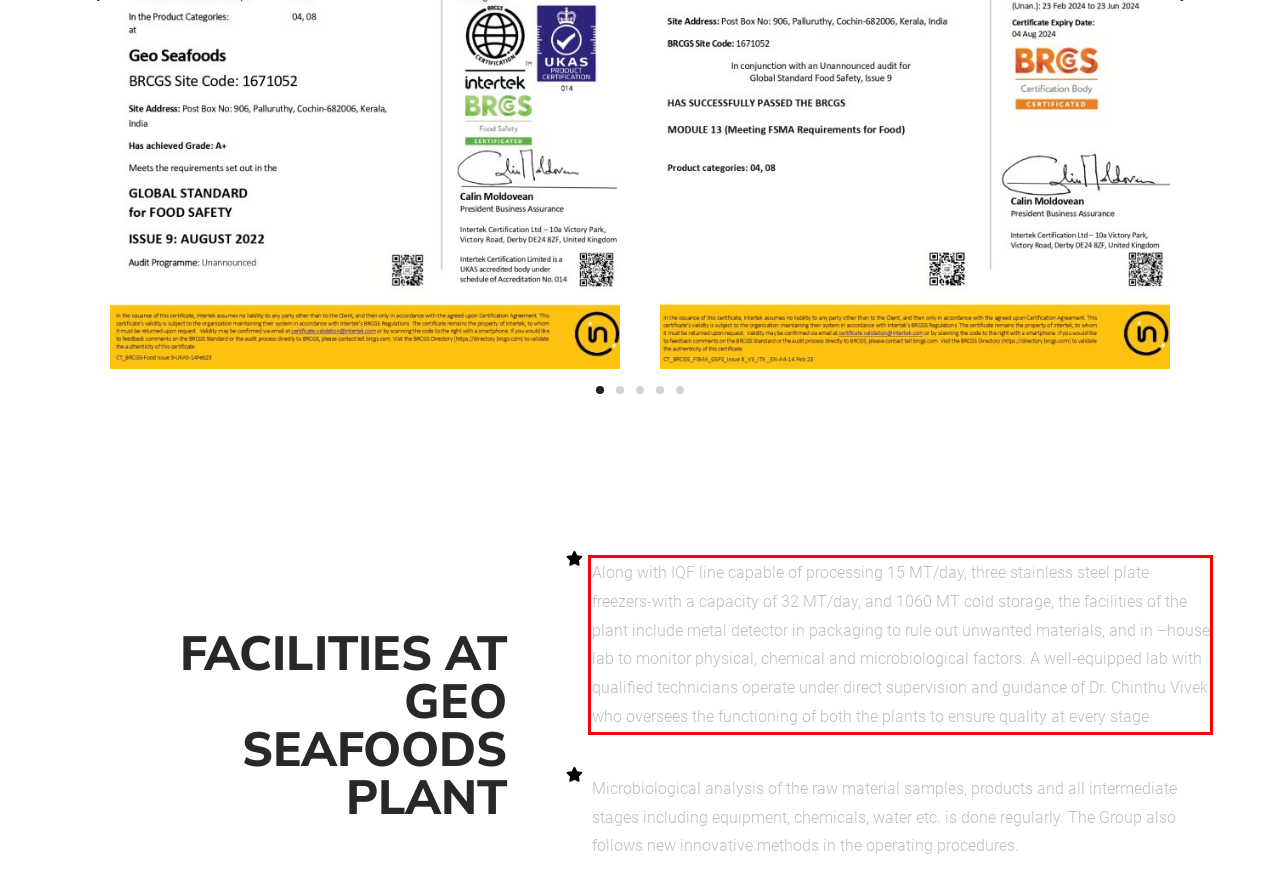Using the provided screenshot of a webpage, recognize and generate the text found within the red rectangle bounding box.

Along with IQF line capable of processing 15 MT/day, three stainless steel plate freezers-with a capacity of 32 MT/day, and 1060 MT cold storage, the facilities of the plant include metal detector in packaging to rule out unwanted materials, and in –house lab to monitor physical, chemical and microbiological factors. A well-equipped lab with qualified technicians operate under direct supervision and guidance of Dr. Chinthu Vivek who oversees the functioning of both the plants to ensure quality at every stage.